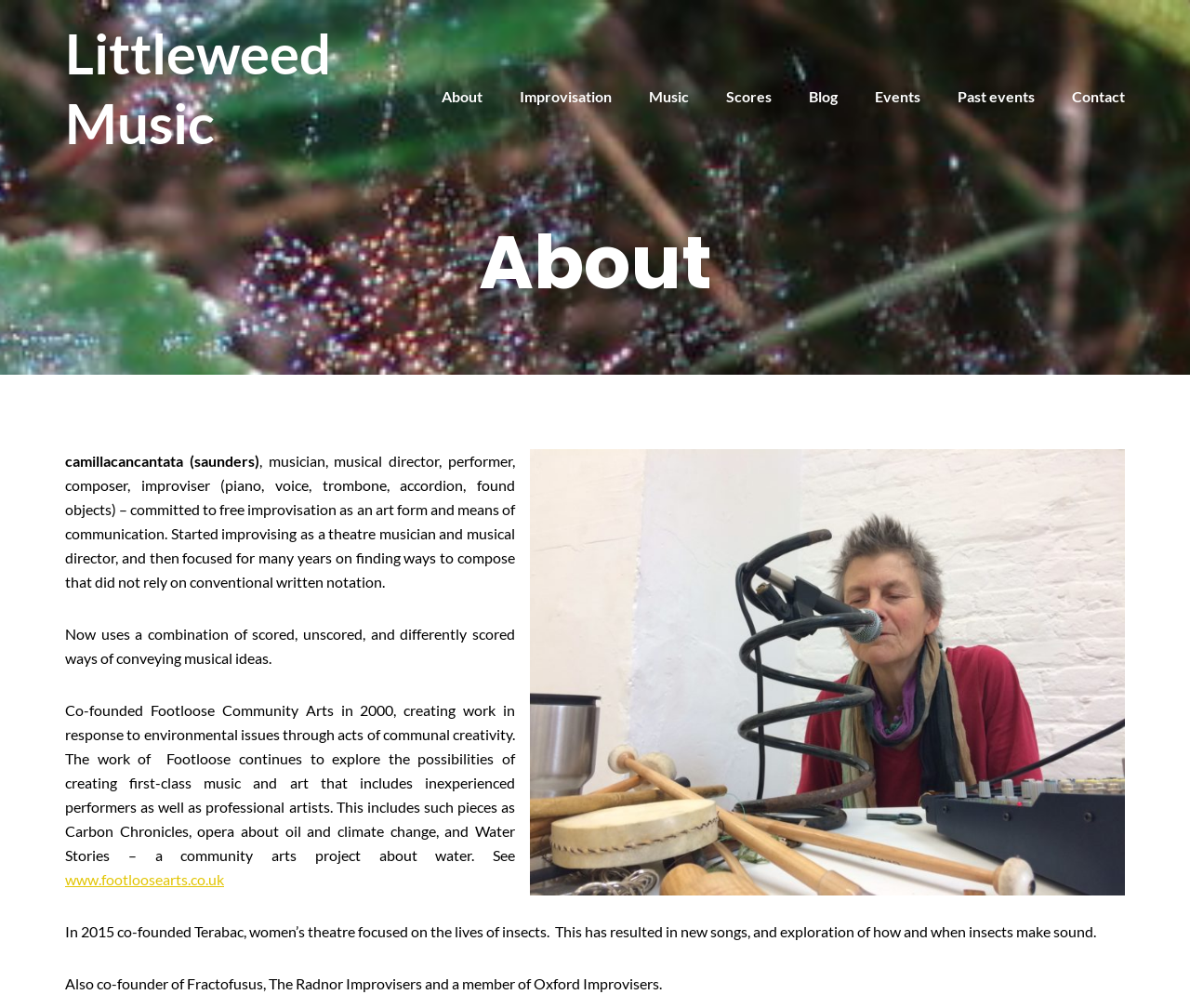Identify the bounding box of the UI component described as: "Littleweed Music".

[0.055, 0.018, 0.336, 0.157]